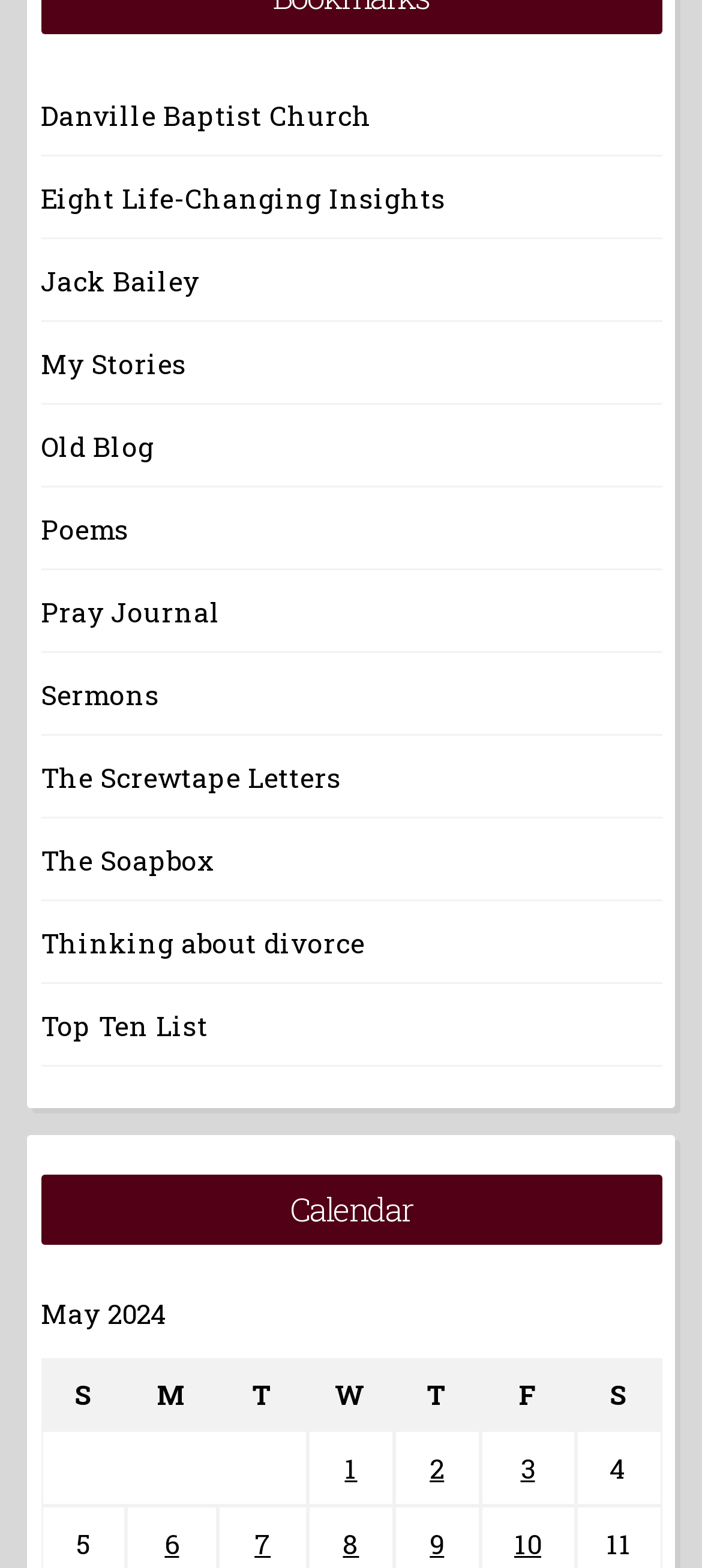Identify the bounding box coordinates for the UI element that matches this description: "Top Ten List".

[0.058, 0.642, 0.296, 0.665]